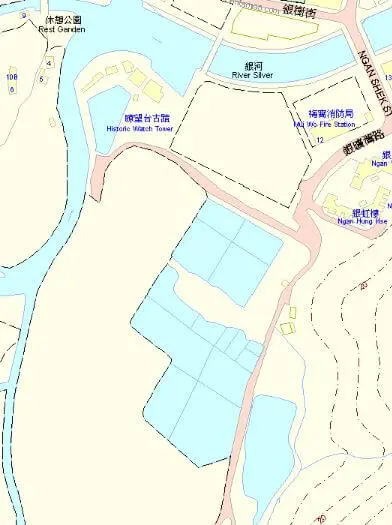What is the Historic Watch Tower?
Please describe in detail the information shown in the image to answer the question.

The caption lists the Historic Watch Tower as one of the key locations represented on the CentaMap, suggesting that it is a notable landmark in the area, possibly with historical significance.